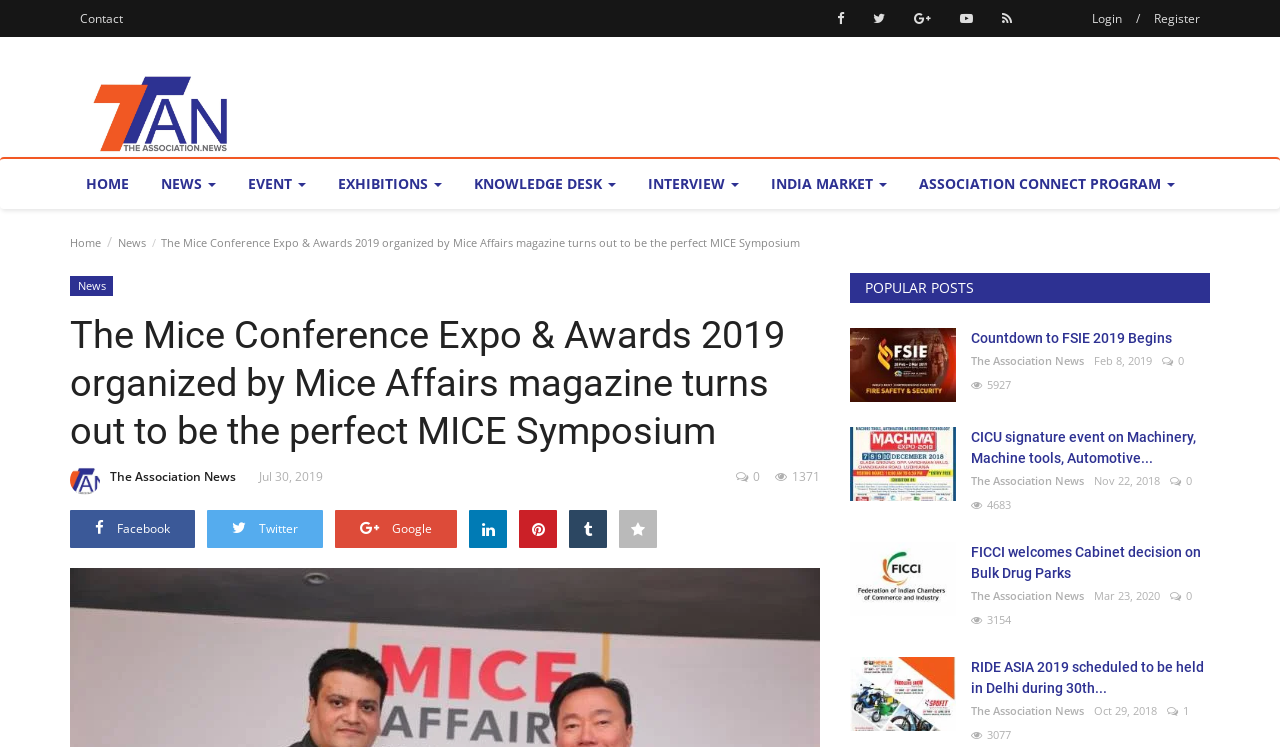Determine the bounding box coordinates of the region that needs to be clicked to achieve the task: "Click on the 'Contact' link".

[0.055, 0.005, 0.104, 0.044]